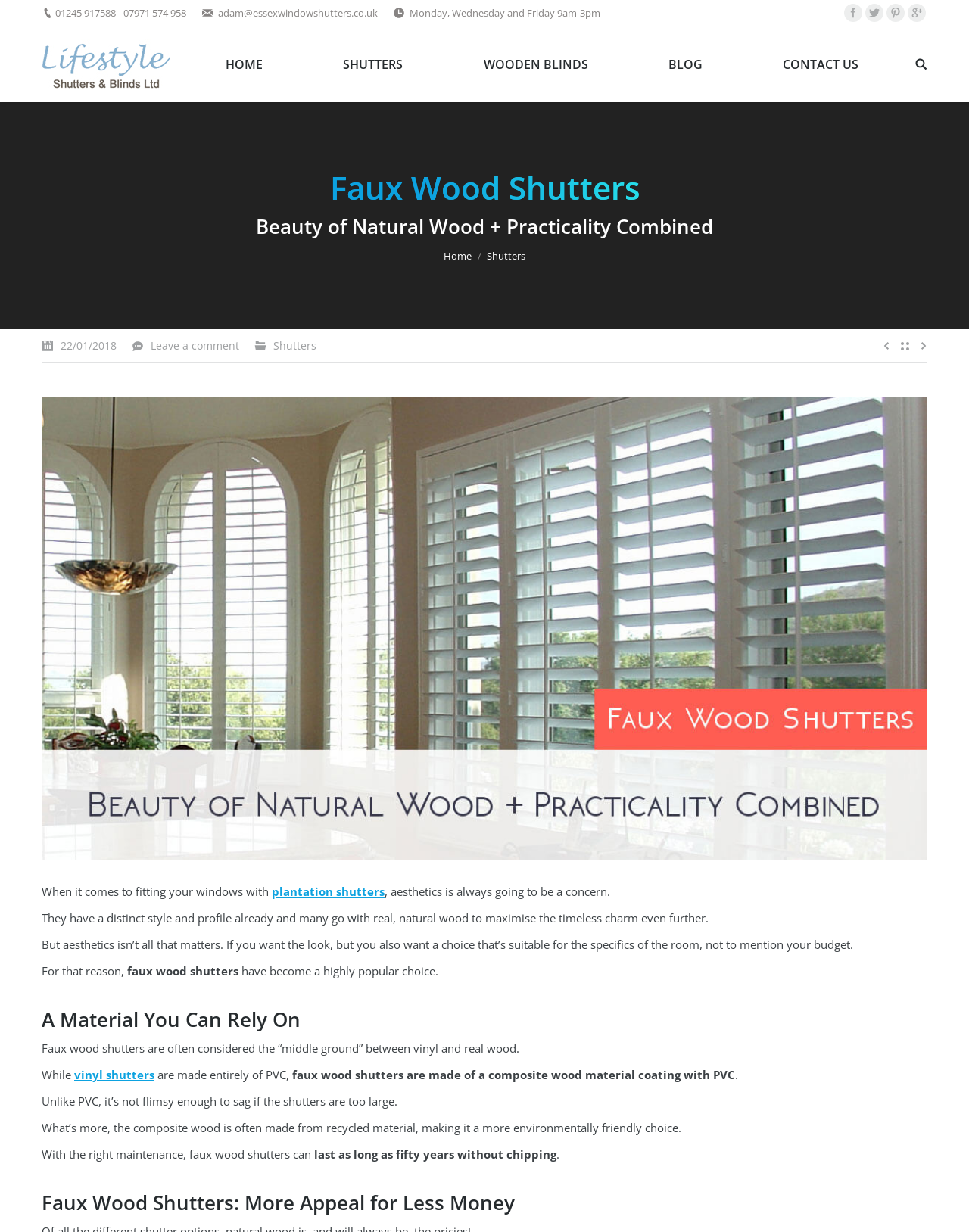Show the bounding box coordinates of the region that should be clicked to follow the instruction: "Call the phone number."

[0.057, 0.005, 0.192, 0.016]